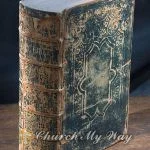Reply to the question with a brief word or phrase: What is the possible cultural or religious significance of the book?

Christianity